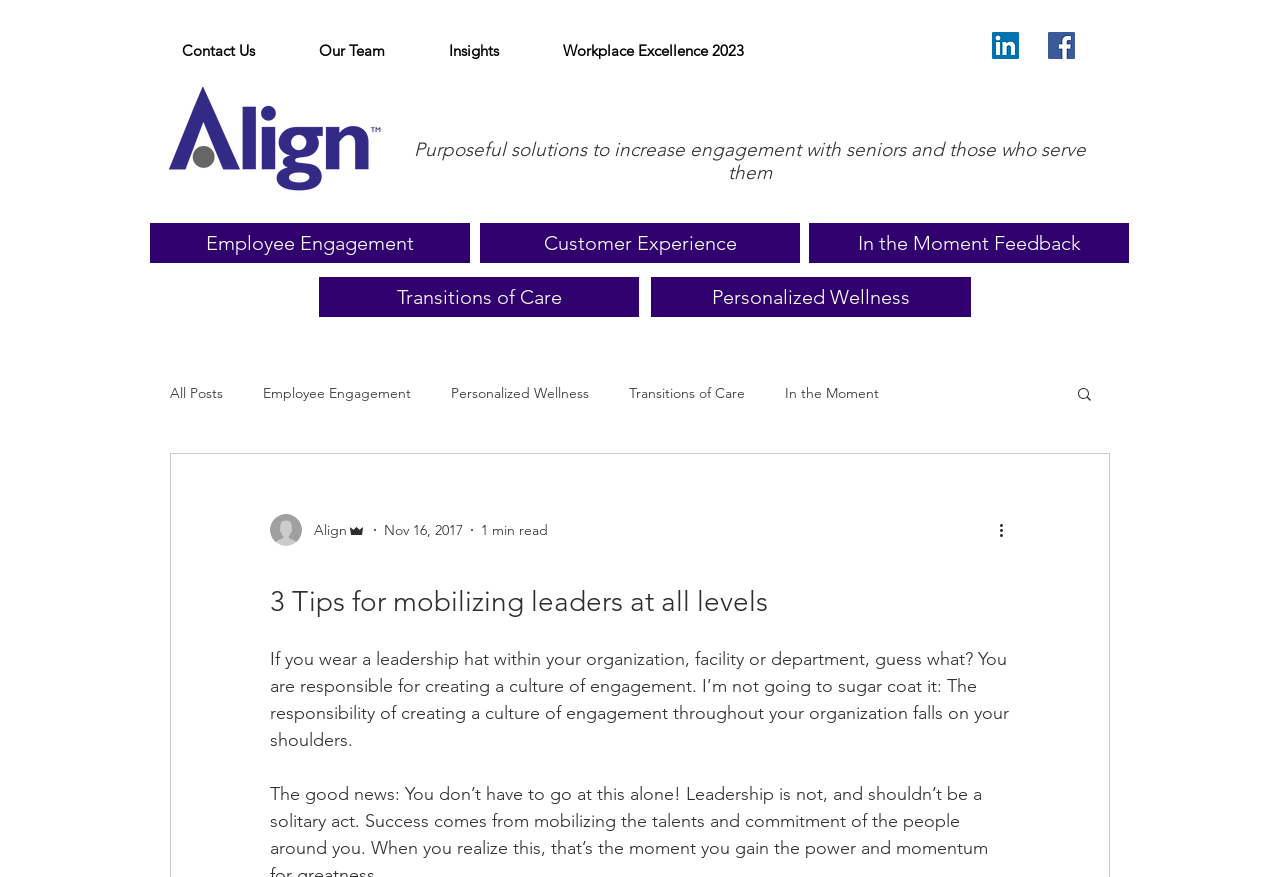Review the image closely and give a comprehensive answer to the question: What is the purpose of the organization?

Based on the StaticText element with the text 'Purposeful solutions to increase engagement with seniors and those who serve them', it can be inferred that the purpose of the organization is to increase engagement with seniors.